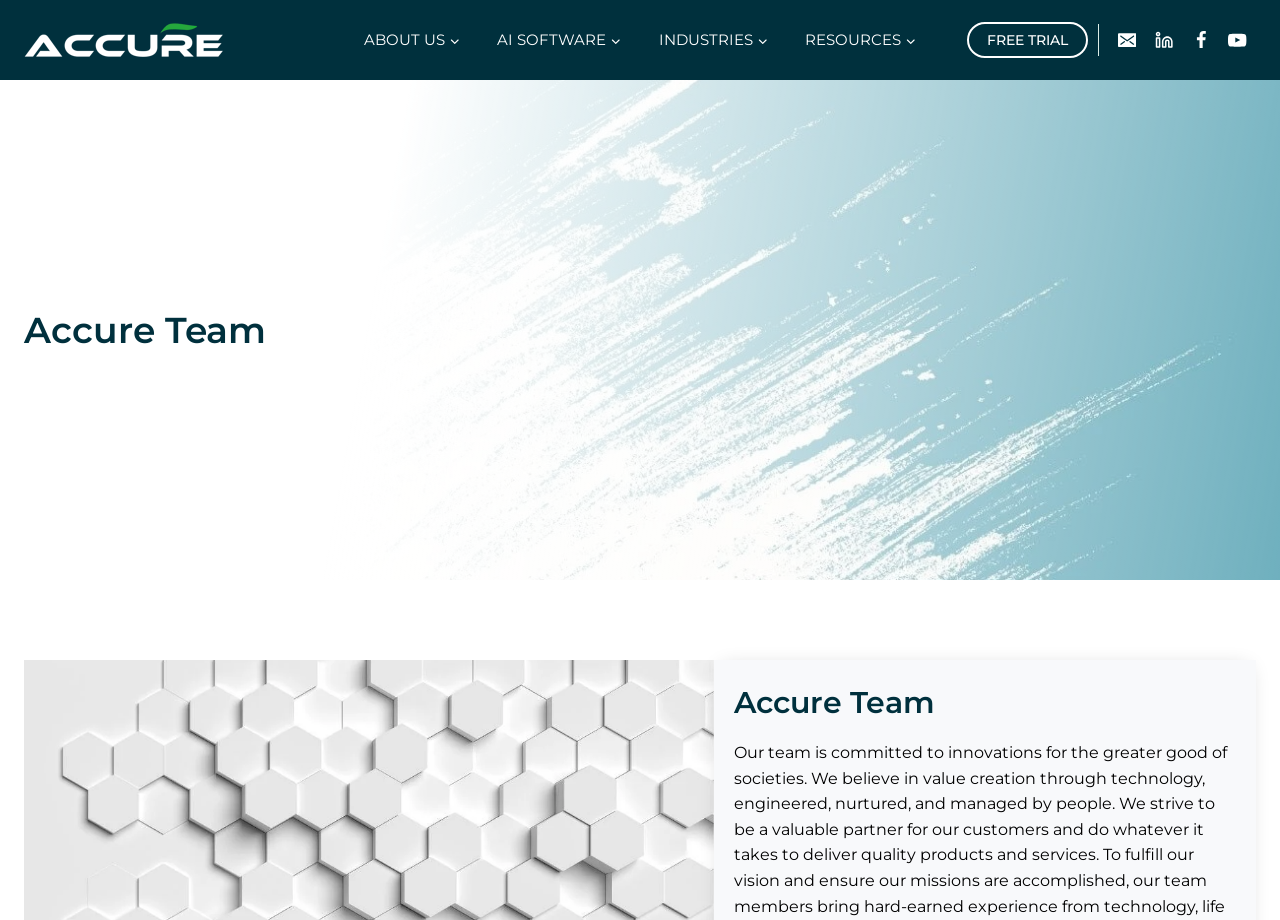What is the second menu item in the primary navigation?
From the image, respond using a single word or phrase.

AI SOFTWARE